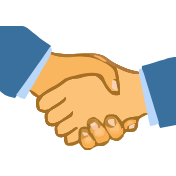What is the purpose of the image? Please answer the question using a single word or phrase based on the image.

To emphasize relationships